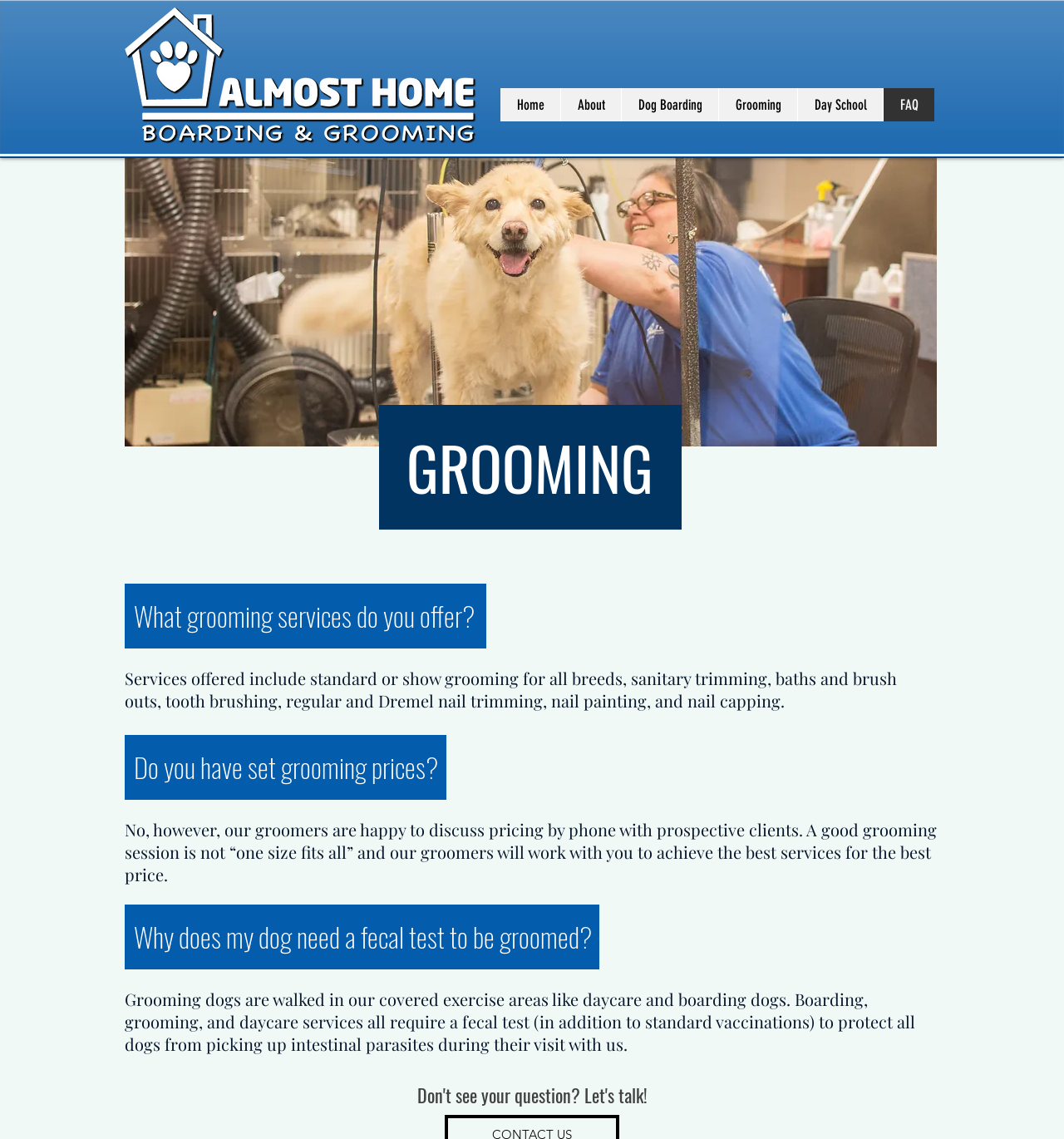Provide a one-word or short-phrase response to the question:
What is the purpose of the navigation menu?

To access different sections of the website